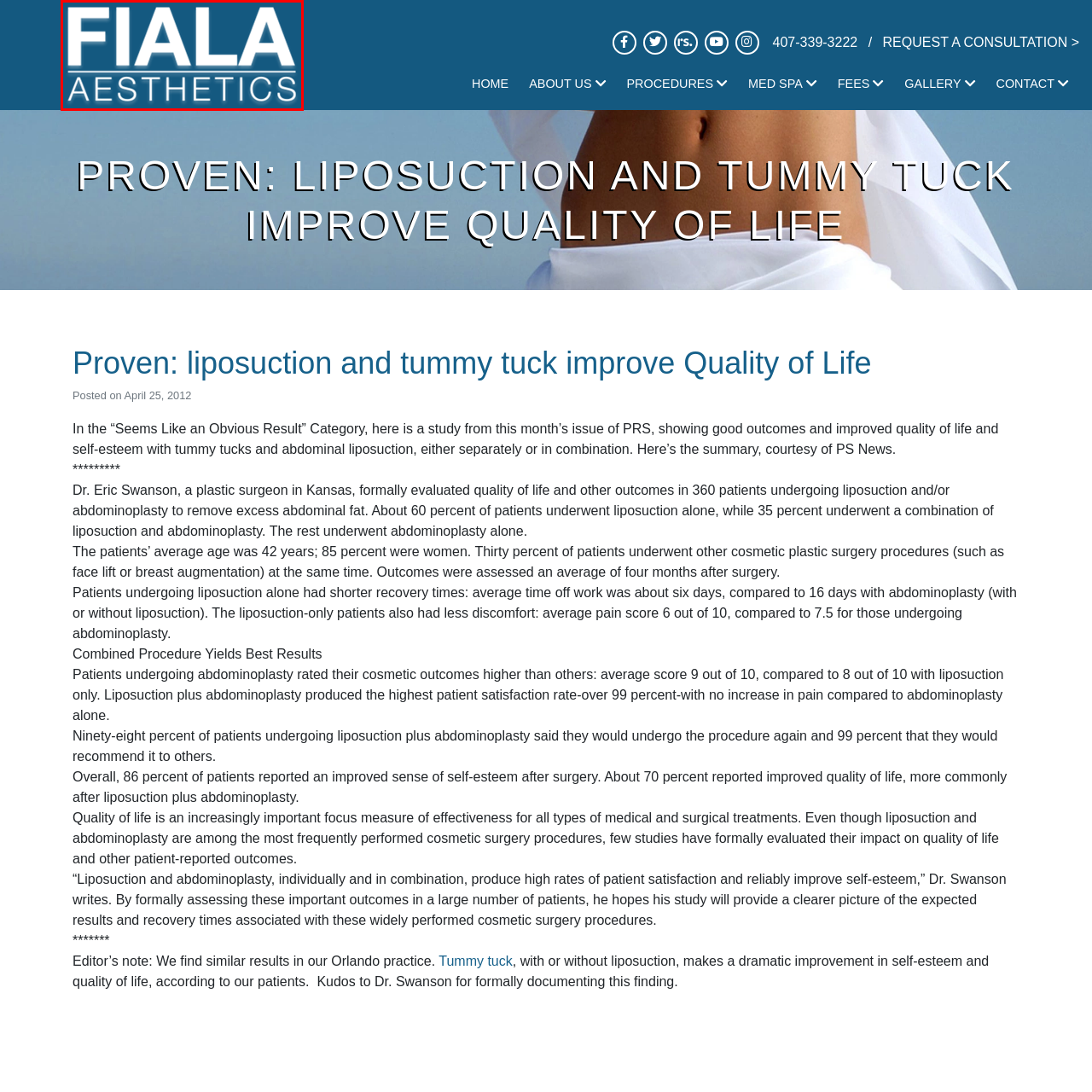What type of font is used for 'AESTHETICS'?
Observe the image inside the red bounding box and answer the question using only one word or a short phrase.

Lighter font